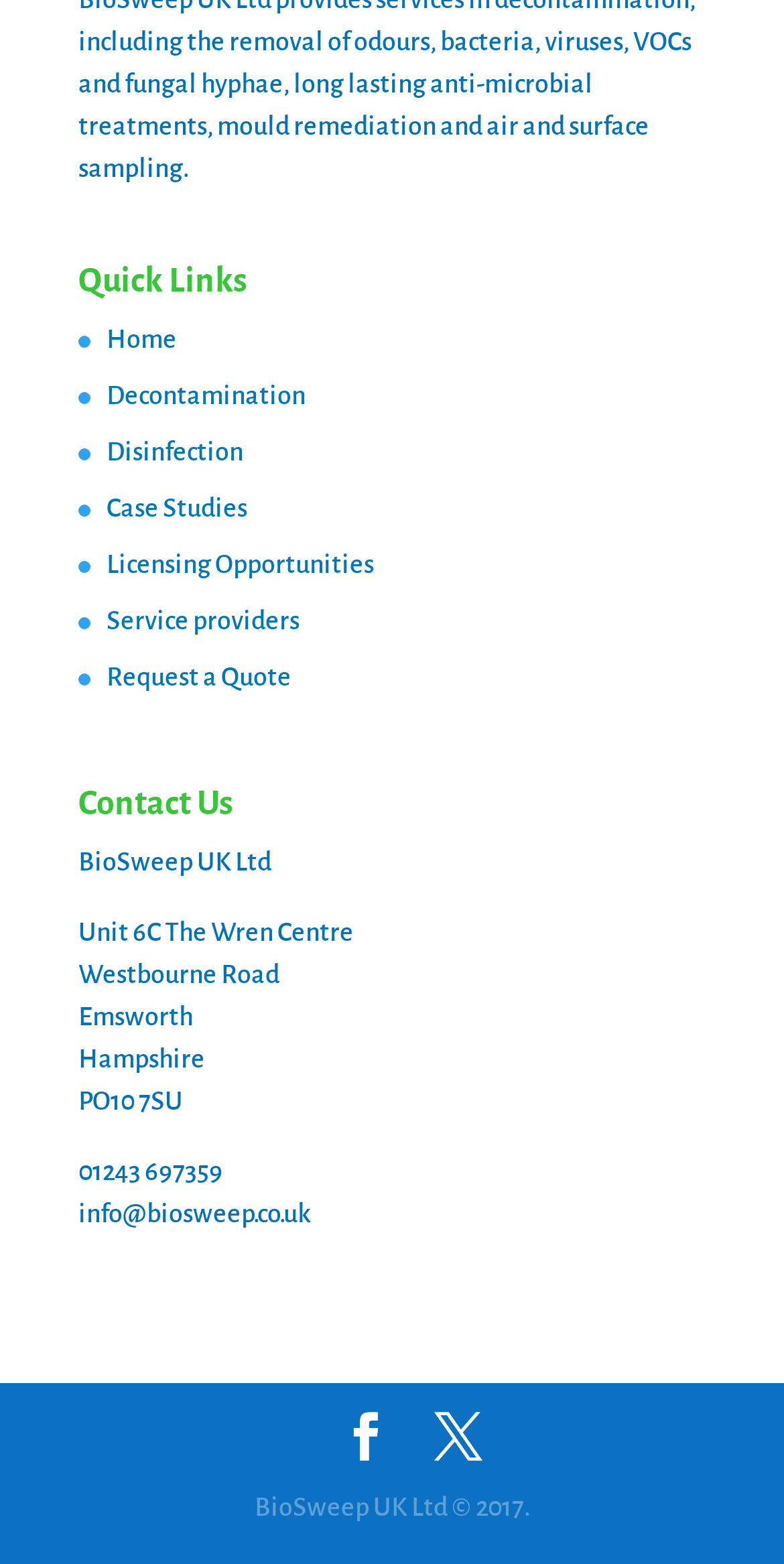Using the image as a reference, answer the following question in as much detail as possible:
What is the postcode of the company's address?

The postcode of the company's address can be found in the 'Contact Us' section, where it is written as 'PO10 7SU' in a static text element.